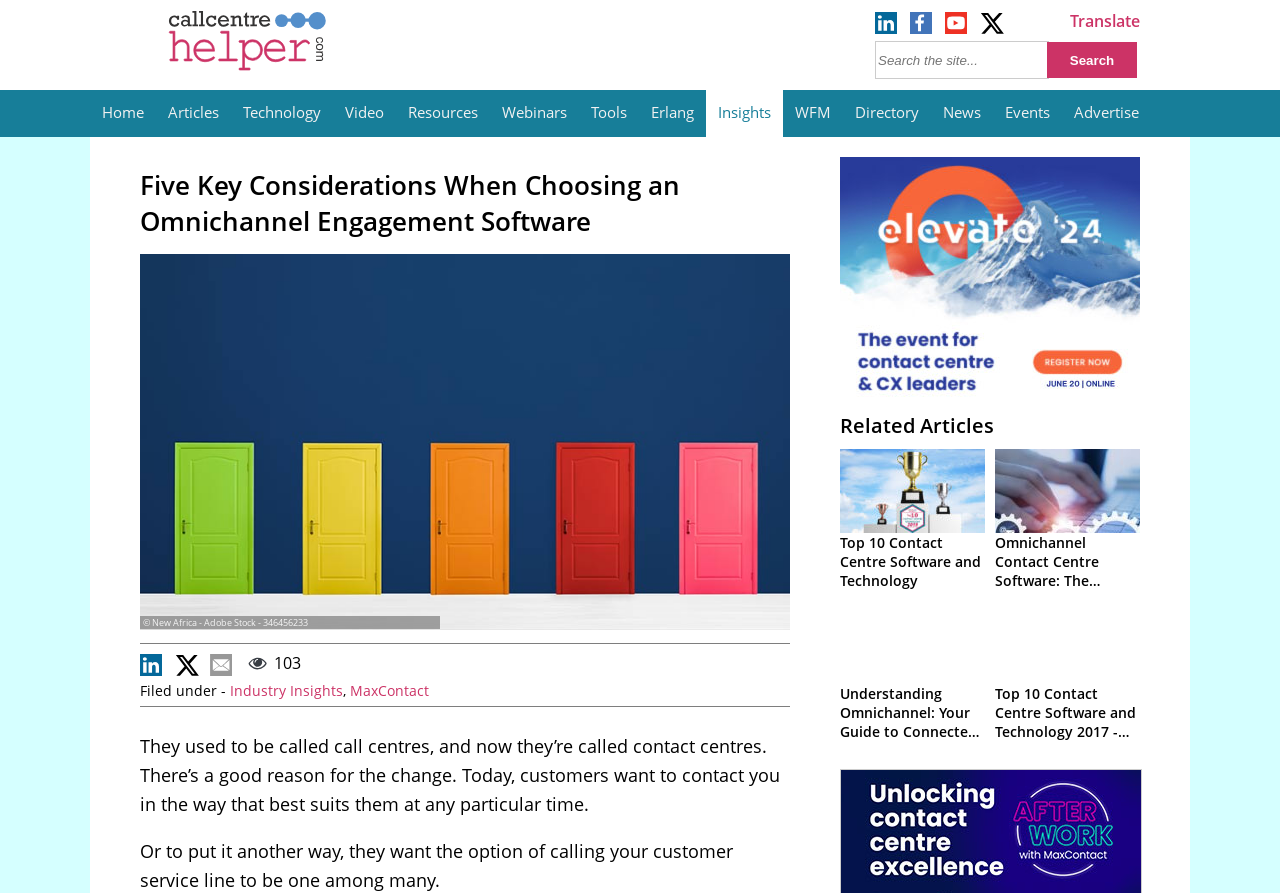Offer a thorough description of the webpage.

This webpage appears to be an article or blog post discussing the concept of omnichannel engagement software in contact centers. The page is divided into several sections, with a prominent heading "Five Key Considerations When Choosing an Omnichannel Engagement Software" at the top.

Below the heading, there is an image depicting the concept of choice with five colored doors. To the right of the image, there is a block of text that describes the importance of omnichannel engagement software in contact centers.

The top navigation bar features a series of buttons labeled "Home", "Articles", "Technology", "Video", "Resources", "Webinars", "Tools", "Erlang", "Insights", "WFM", "Directory", "News", "Events", and "Advertise". Each button has a corresponding link.

On the right side of the page, there is a search bar with a "Search" button. Above the search bar, there are three links with icons, which appear to be social media links.

The main content of the page is divided into several sections, with headings and paragraphs of text. The text discusses the evolution of contact centers and the importance of omnichannel engagement software. There are also several links to related articles and resources throughout the page.

At the bottom of the page, there is a section labeled "Related Articles" with several links to other articles on similar topics. Each link has a corresponding image.

Overall, the page appears to be a informative article or blog post on the topic of omnichannel engagement software in contact centers, with a clear structure and several links to related resources.